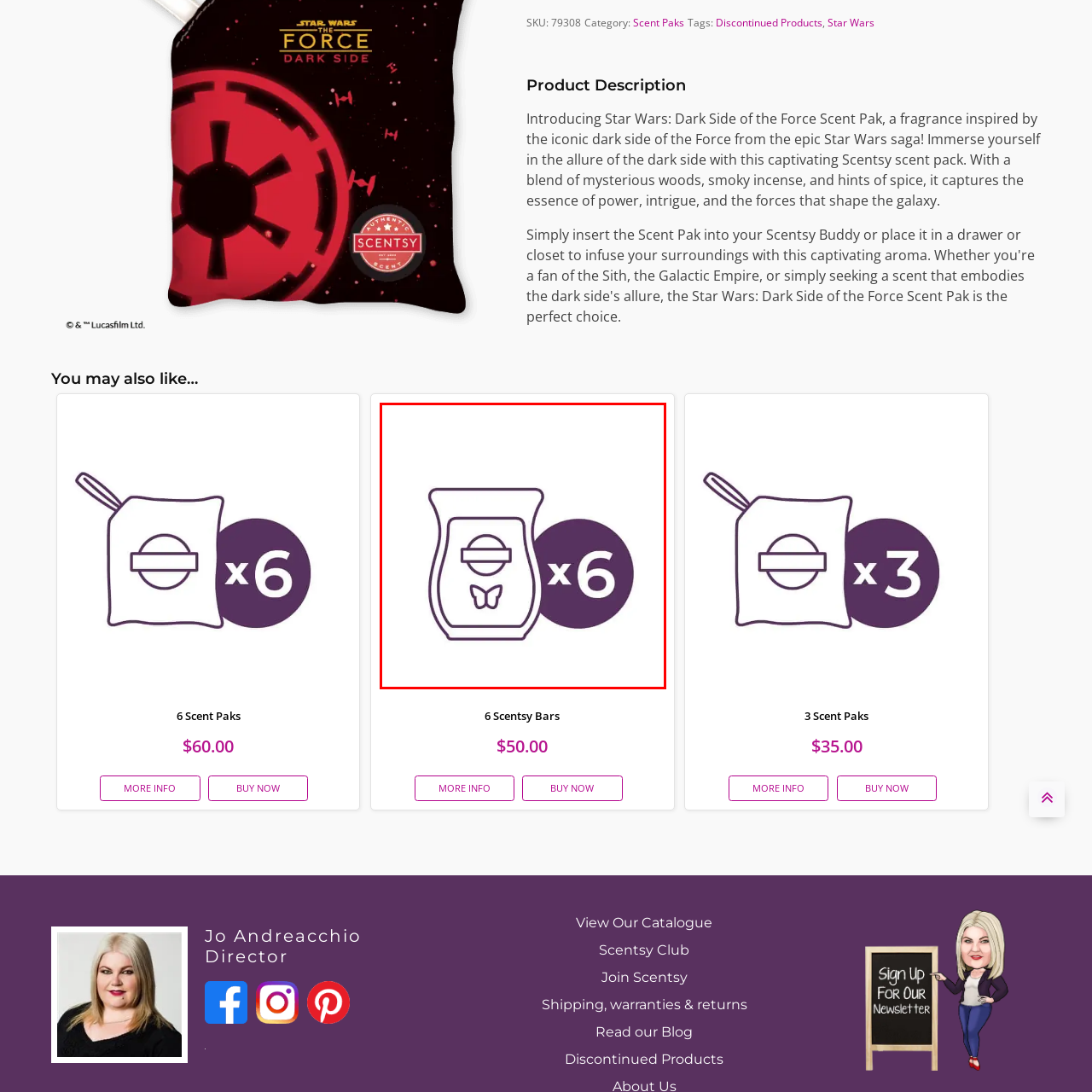What is the brand's signature emblem?
Focus on the image highlighted by the red bounding box and deliver a thorough explanation based on what you see.

The design showcases a classic Scentsy wax warmer, highlighting the brand's signature butterfly emblem, which is a distinctive feature of the Scentsy brand.